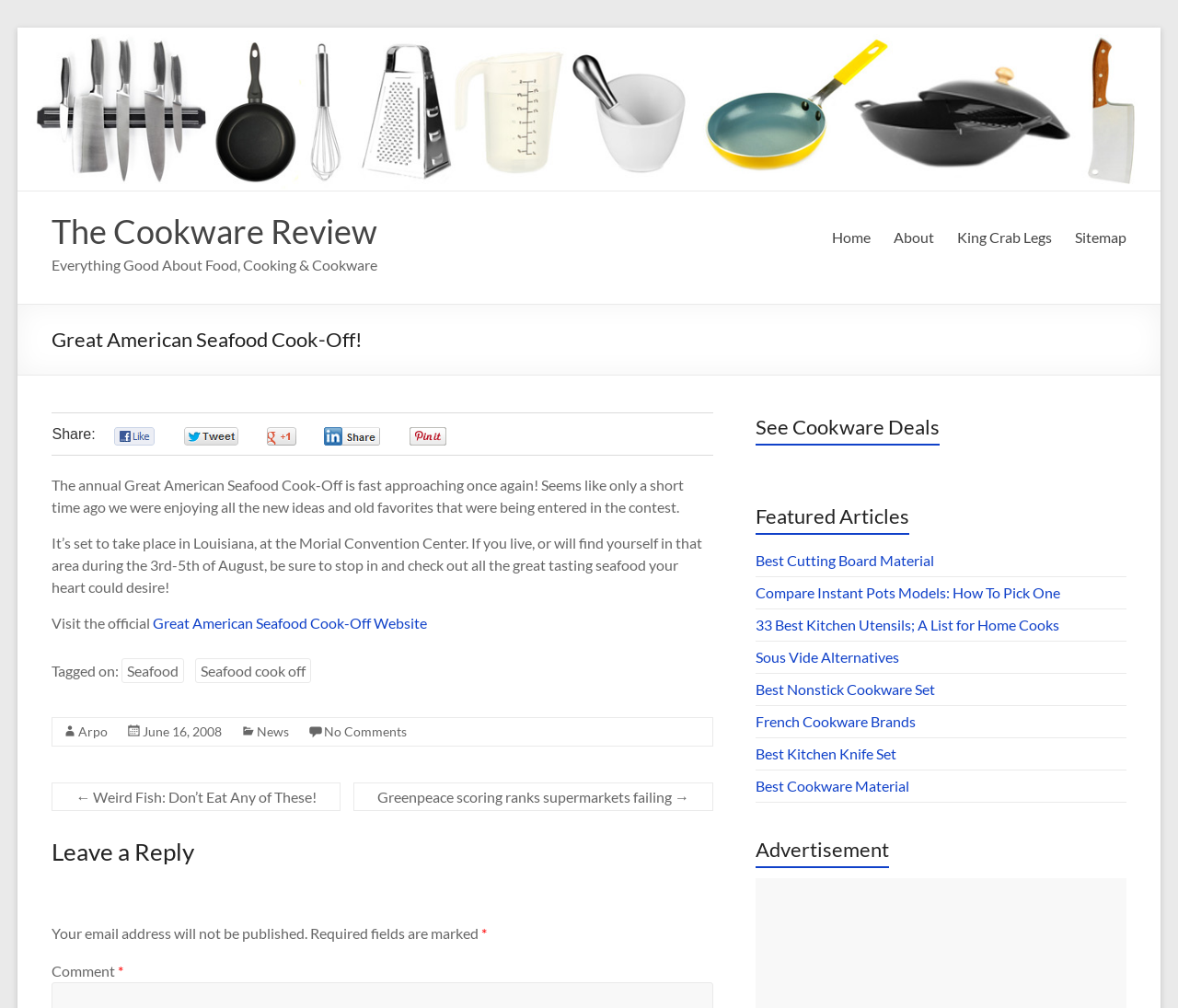Where is the Great American Seafood Cook-Off taking place?
Your answer should be a single word or phrase derived from the screenshot.

Louisiana